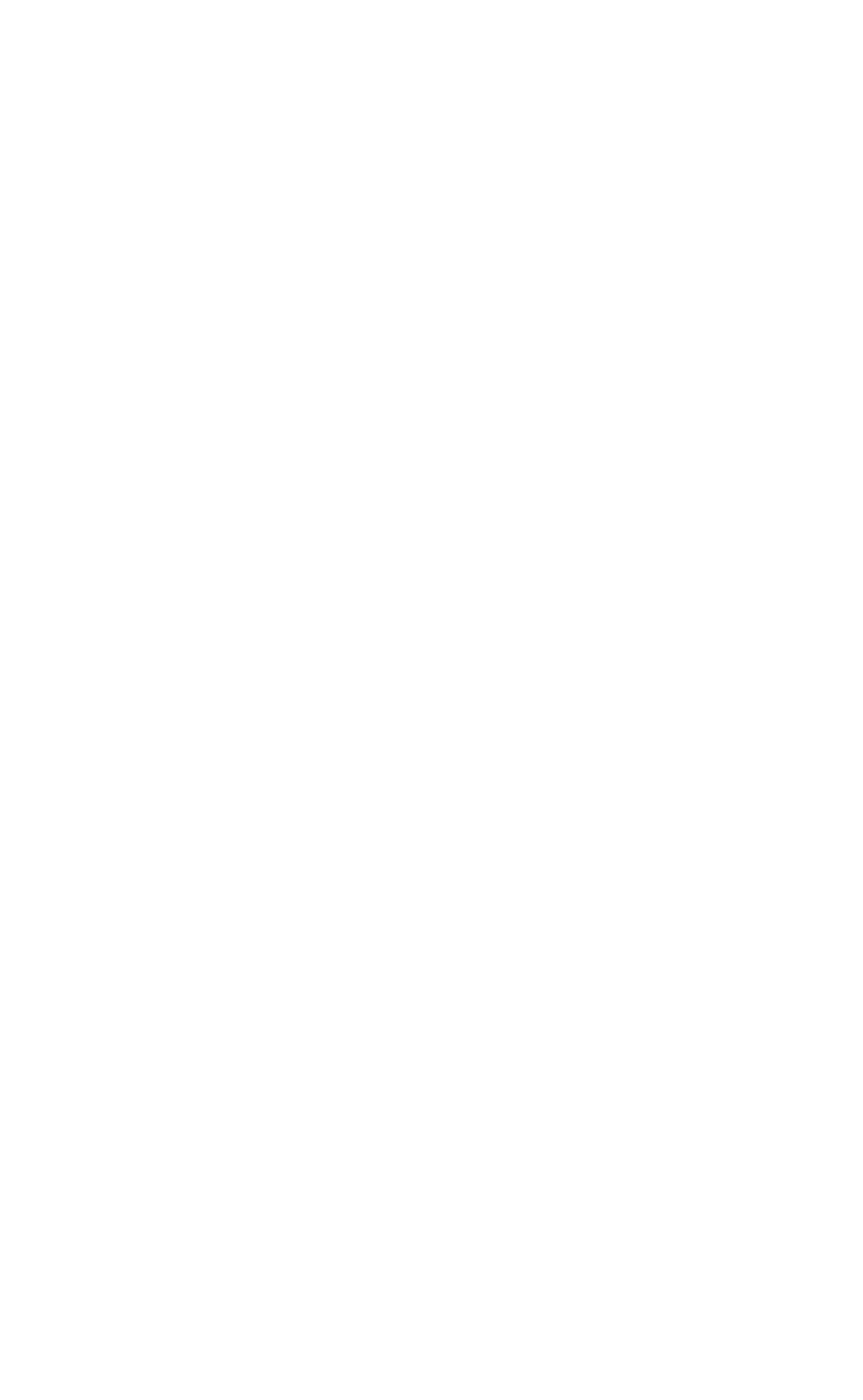What is the focus of the treatment?
Please utilize the information in the image to give a detailed response to the question.

The webpage explains that the treatment focuses on addressing issues such as relationships, pregnancy, menopause, and self-esteem in gender-specific groups, which has a profound effect on the recovery process.